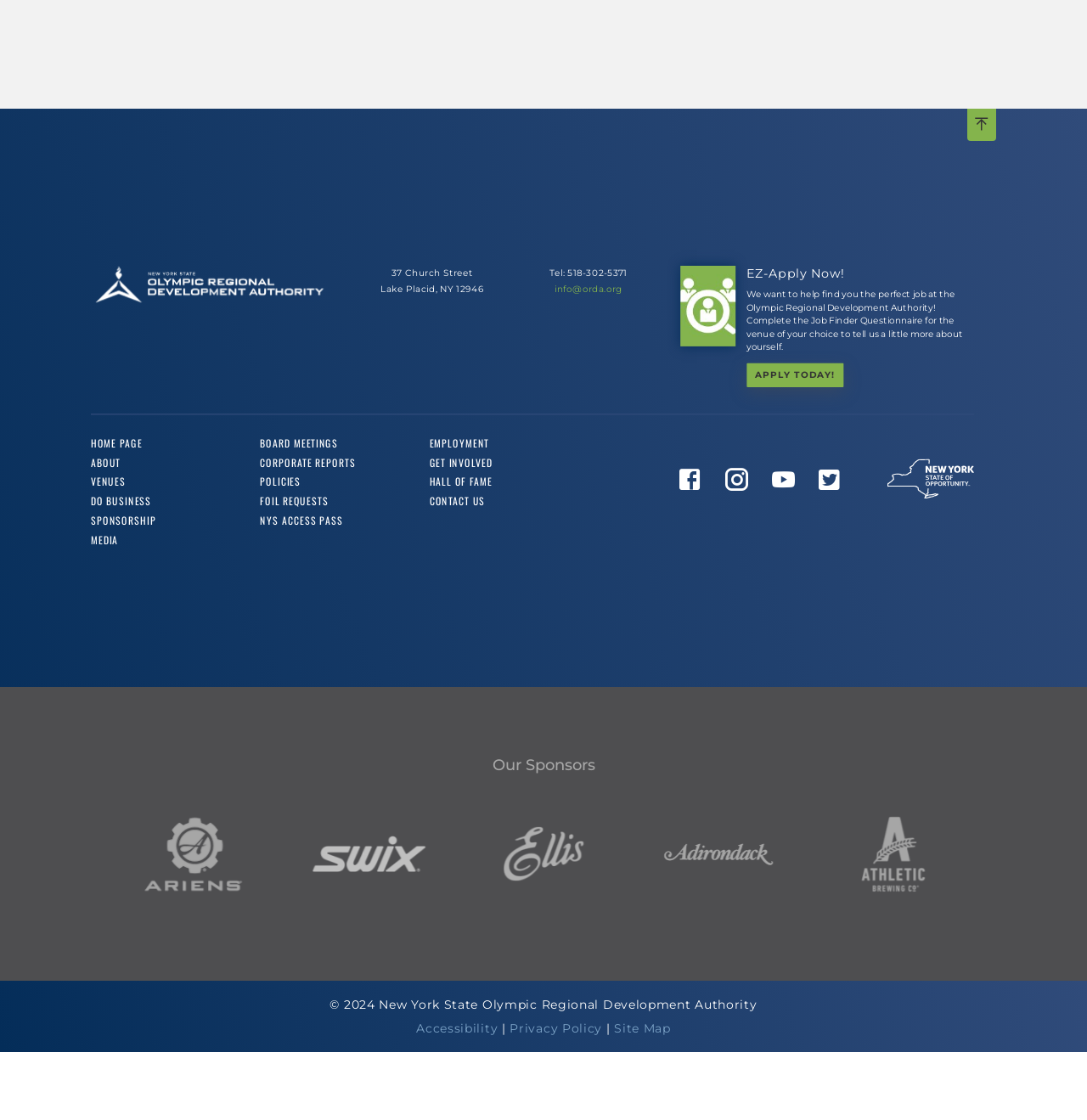Find the bounding box coordinates for the HTML element described as: "Apply Today!". The coordinates should consist of four float values between 0 and 1, i.e., [left, top, right, bottom].

[0.686, 0.384, 0.776, 0.406]